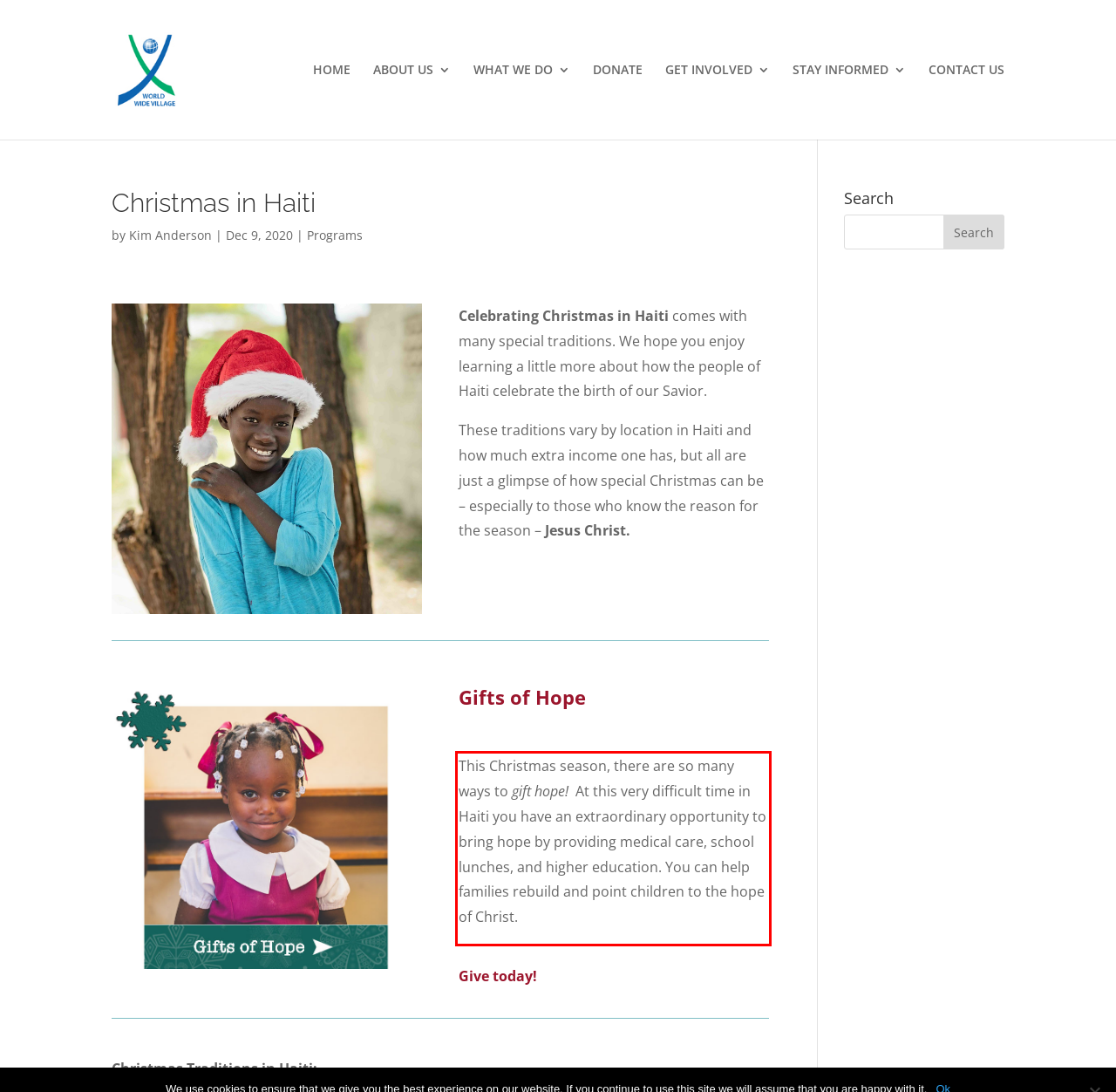Review the webpage screenshot provided, and perform OCR to extract the text from the red bounding box.

This Christmas season, there are so many ways to gift hope! At this very difficult time in Haiti you have an extraordinary opportunity to bring hope by providing medical care, school lunches, and higher education. You can help families rebuild and point children to the hope of Christ.